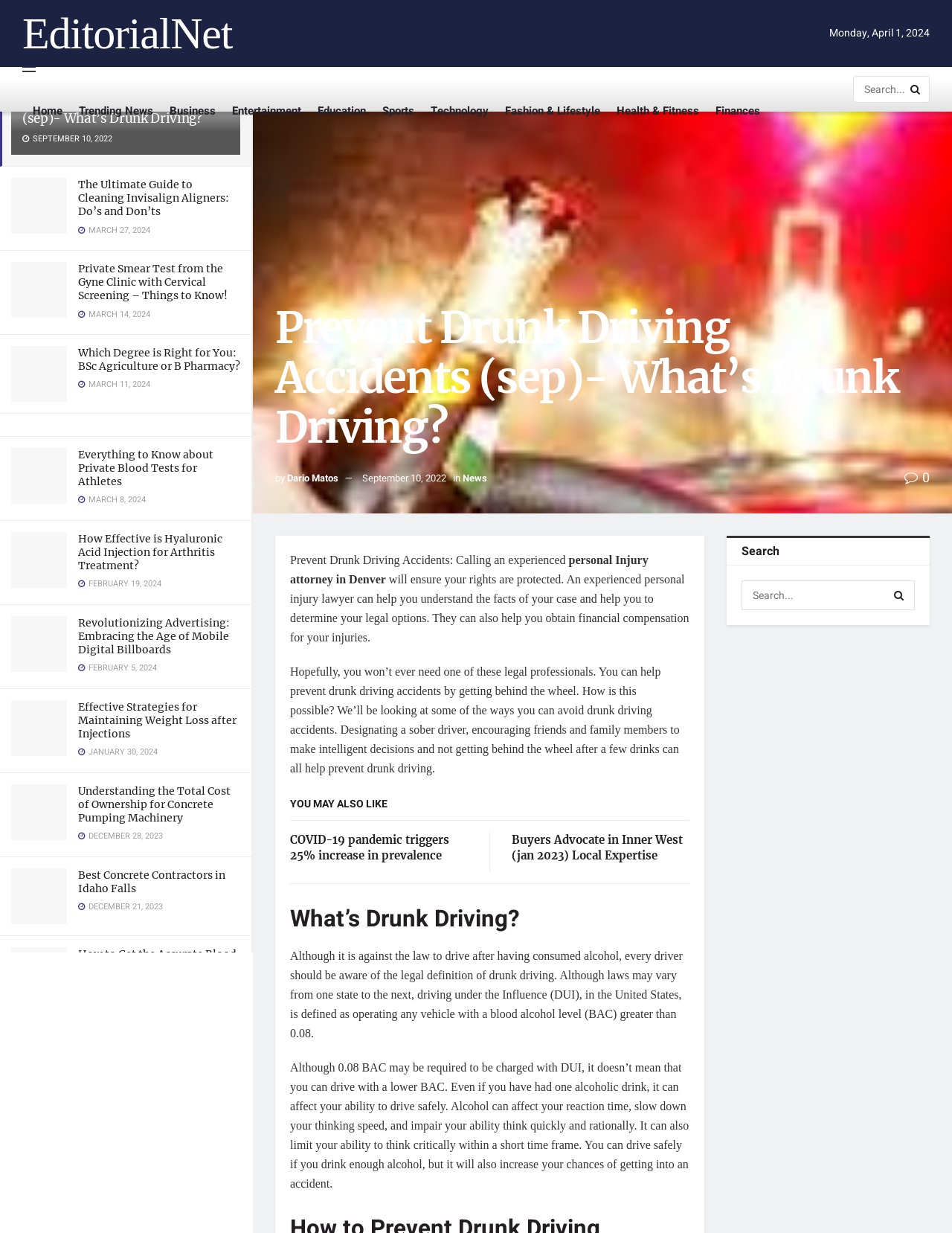Provide a brief response in the form of a single word or phrase:
What is the name of the website?

EditorialNet